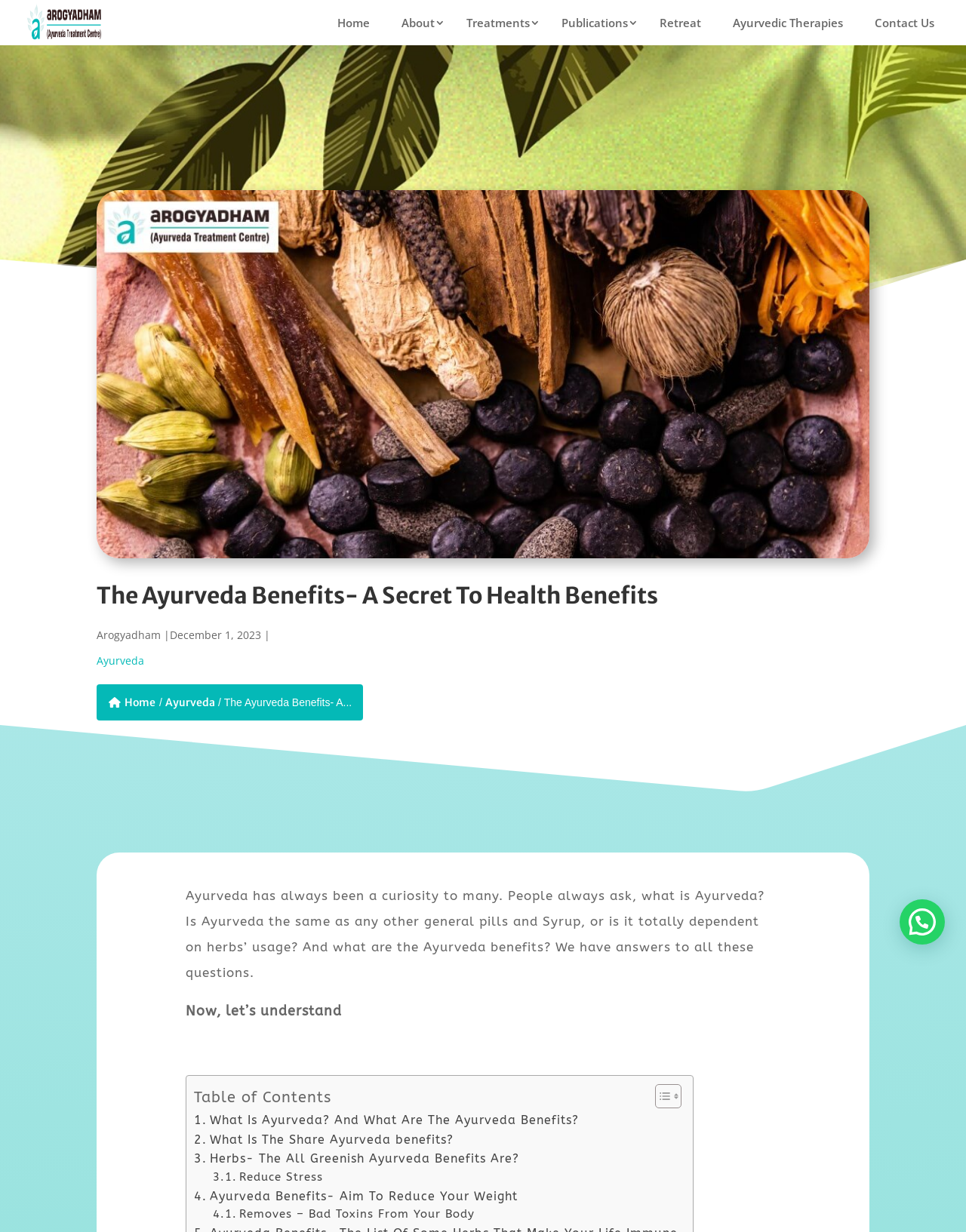Show me the bounding box coordinates of the clickable region to achieve the task as per the instruction: "Toggle the Table of Content".

[0.666, 0.879, 0.701, 0.9]